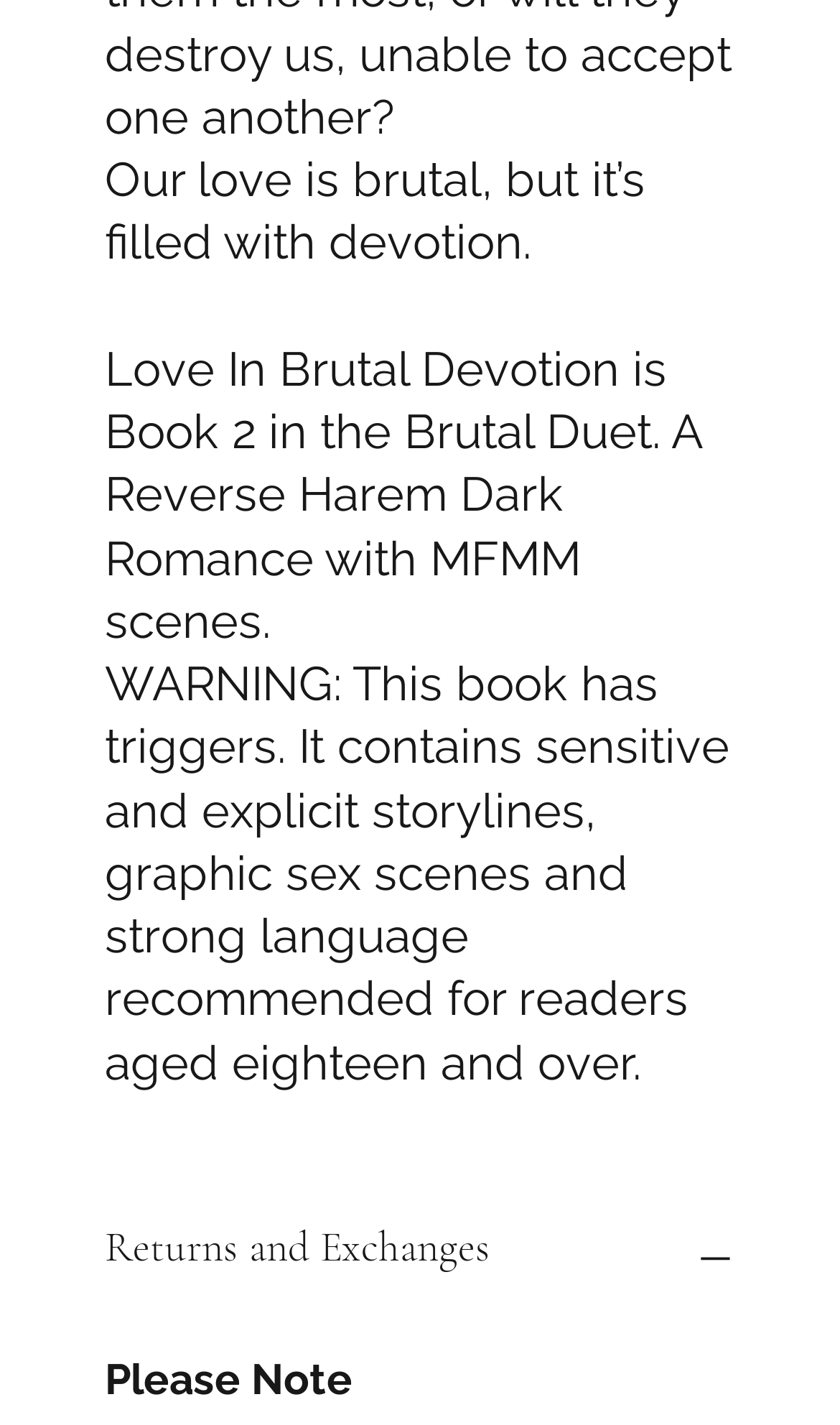Locate the bounding box coordinates of the element that should be clicked to fulfill the instruction: "Share on Facebook".

[0.195, 0.562, 0.215, 0.593]